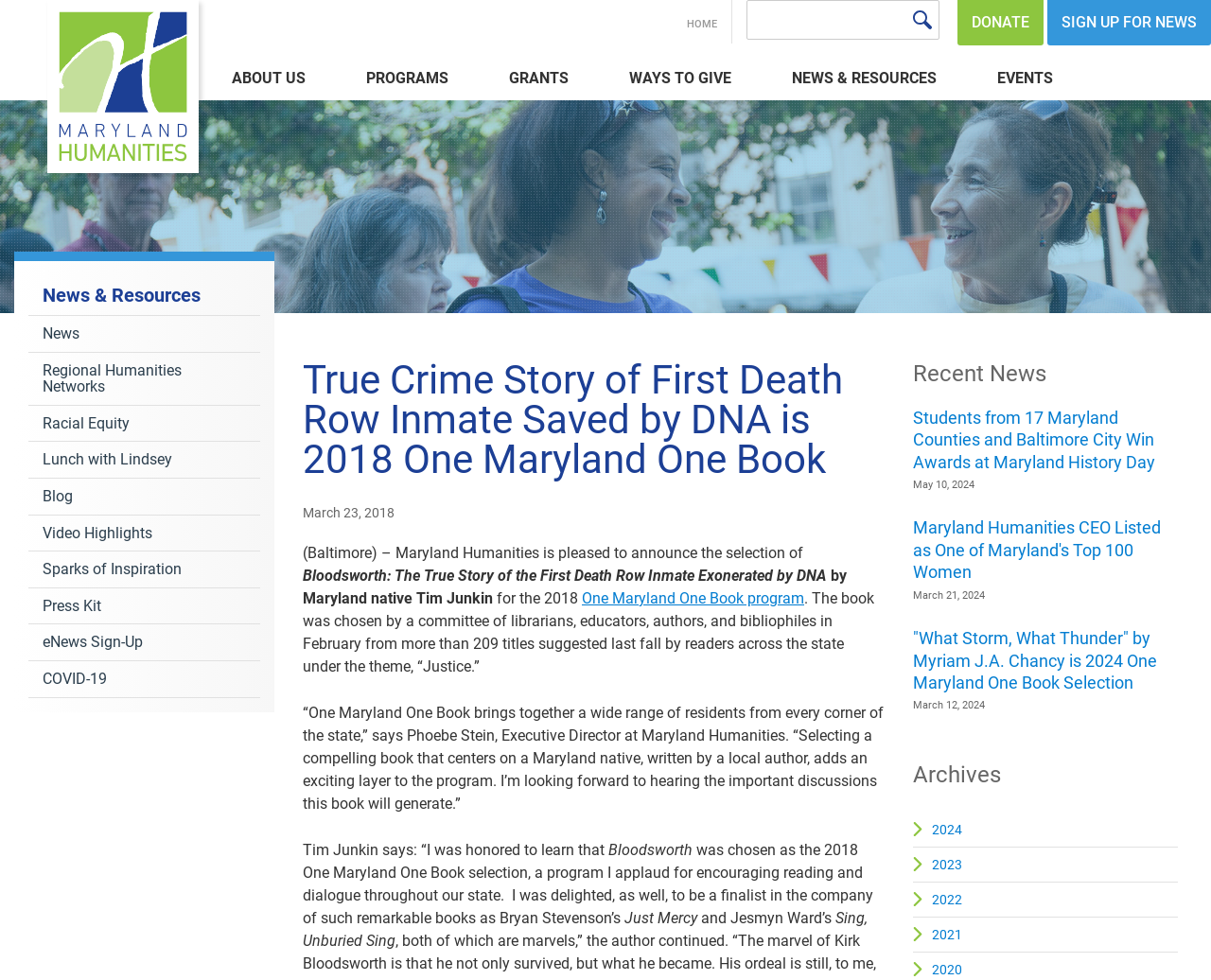Given the element description Column, predict the bounding box coordinates for the UI element in the webpage screenshot. The format should be (top-left x, top-left y, bottom-right x, bottom-right y), and the values should be between 0 and 1.

None